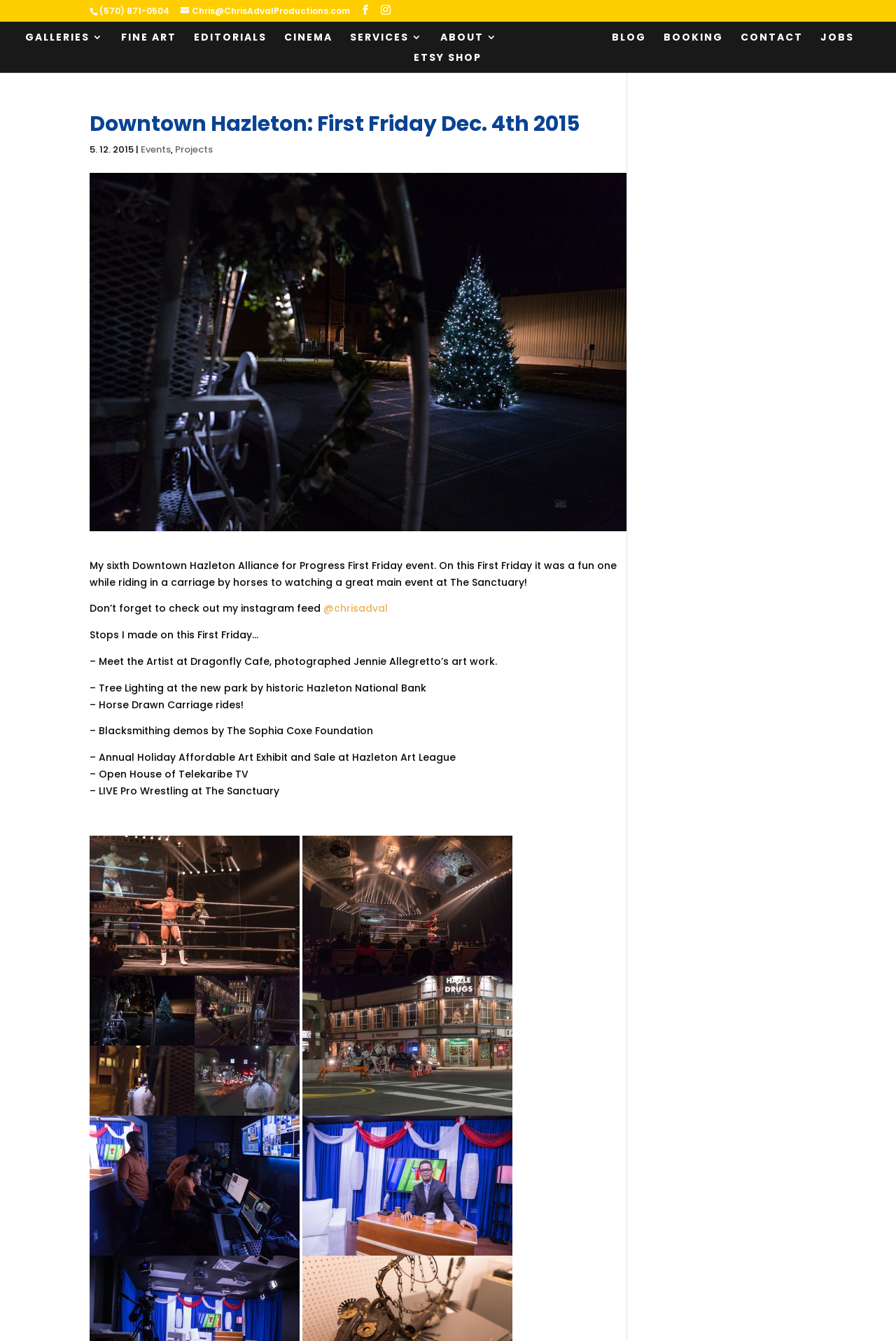Locate the bounding box coordinates of the clickable area to execute the instruction: "Read the post by 'Sara McCormick'". Provide the coordinates as four float numbers between 0 and 1, represented as [left, top, right, bottom].

None